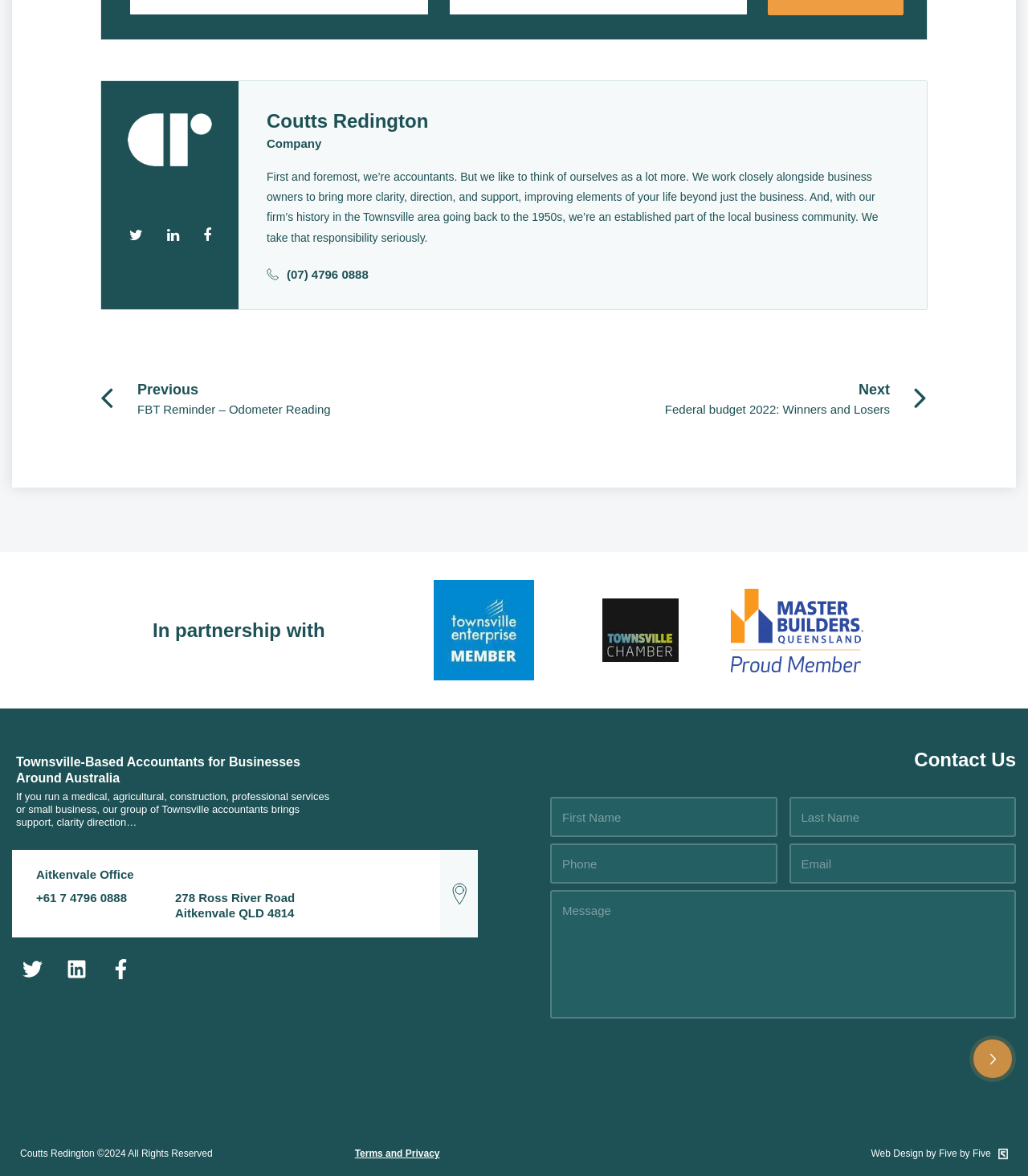Locate the bounding box coordinates of the element that should be clicked to fulfill the instruction: "Click the phone number to call".

[0.279, 0.227, 0.358, 0.239]